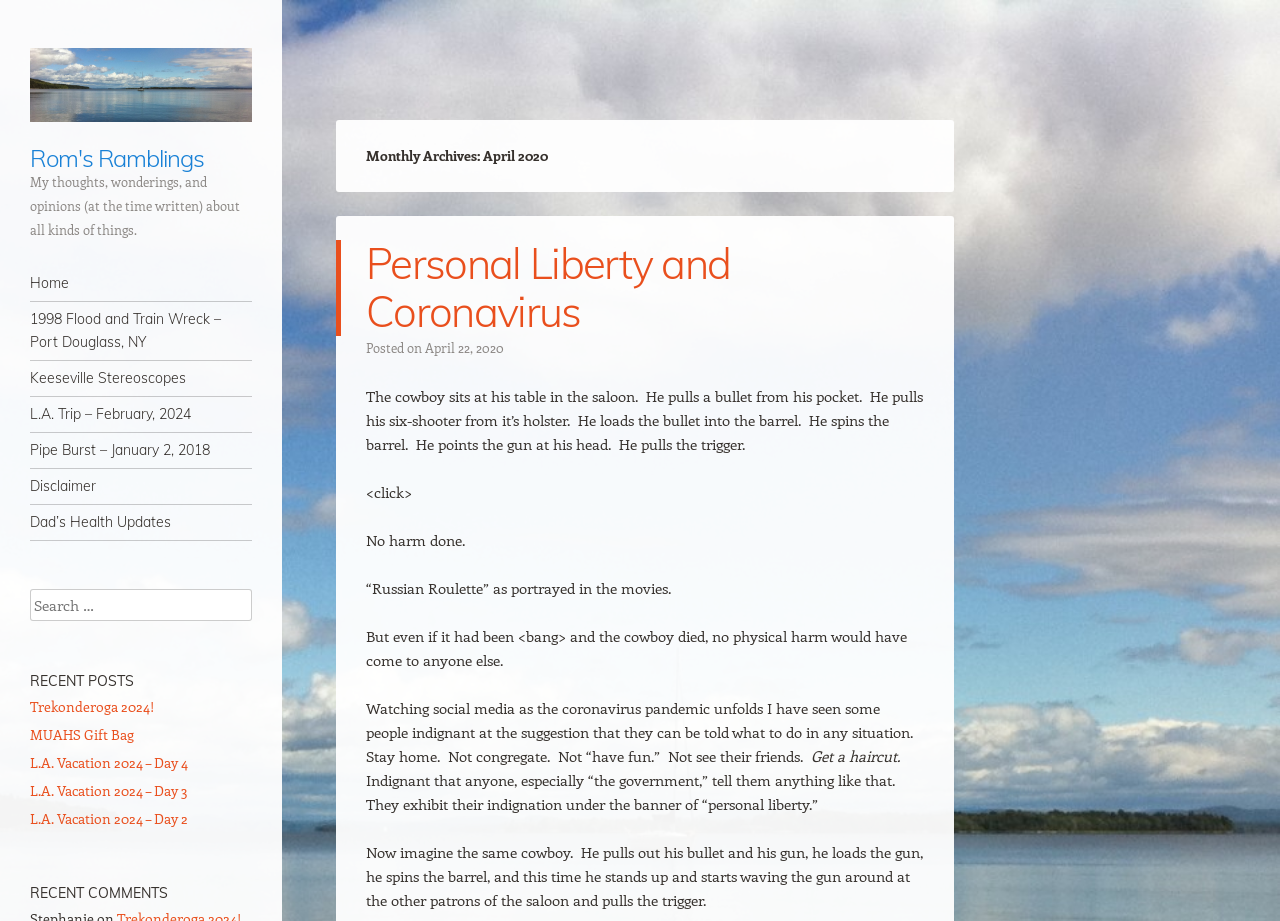Summarize the webpage with intricate details.

The webpage is a personal blog titled "Rom's Ramblings" with a subtitle "My thoughts, wonderings, and opinions (at the time written) about all kinds of things." At the top, there is a navigation section with links to "Home", "Skip to content", and other pages. Below the navigation section, there is a list of links to various blog posts, including "1998 Flood and Train Wreck – Port Douglass, NY", "Keeseville Stereoscopes", and "L.A. Trip – February, 2024".

On the left side of the page, there is a header section with a title "Monthly Archives: April 2020" and a subheading "Personal Liberty and Coronavirus". Below this header, there is a blog post with a title "Personal Liberty and Coronavirus" and a date "April 22, 2020". The post contains a short story about a cowboy playing Russian Roulette and a discussion about personal liberty and the coronavirus pandemic.

The blog post is followed by a section of static text, which appears to be a continuation of the discussion on personal liberty and the pandemic. The text mentions social media, the government, and personal freedom.

On the right side of the page, there is a search box with a label "Search" and a button to submit the search query. Below the search box, there is a section titled "RECENT POSTS" with links to several recent blog posts, including "Trekonderoga 2024!", "MUAHS Gift Bag", and "L.A. Vacation 2024 – Day 4". Further down, there is a section titled "RECENT COMMENTS", but it appears to be empty.

Overall, the webpage is a personal blog with a focus on the author's thoughts and opinions on various topics, including the coronavirus pandemic and personal liberty.